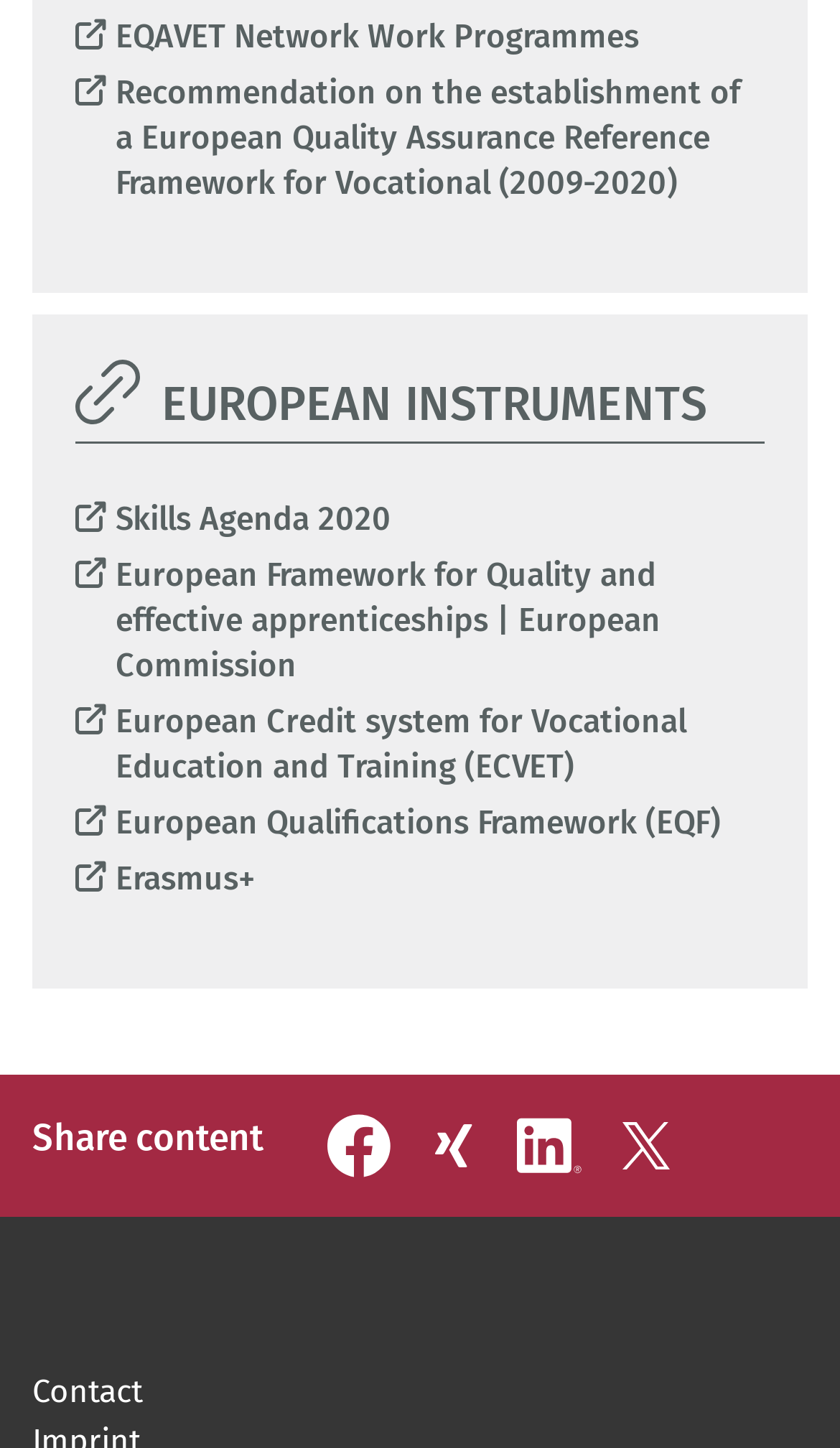Determine the bounding box coordinates of the region to click in order to accomplish the following instruction: "Share content". Provide the coordinates as four float numbers between 0 and 1, specifically [left, top, right, bottom].

[0.038, 0.772, 0.313, 0.817]